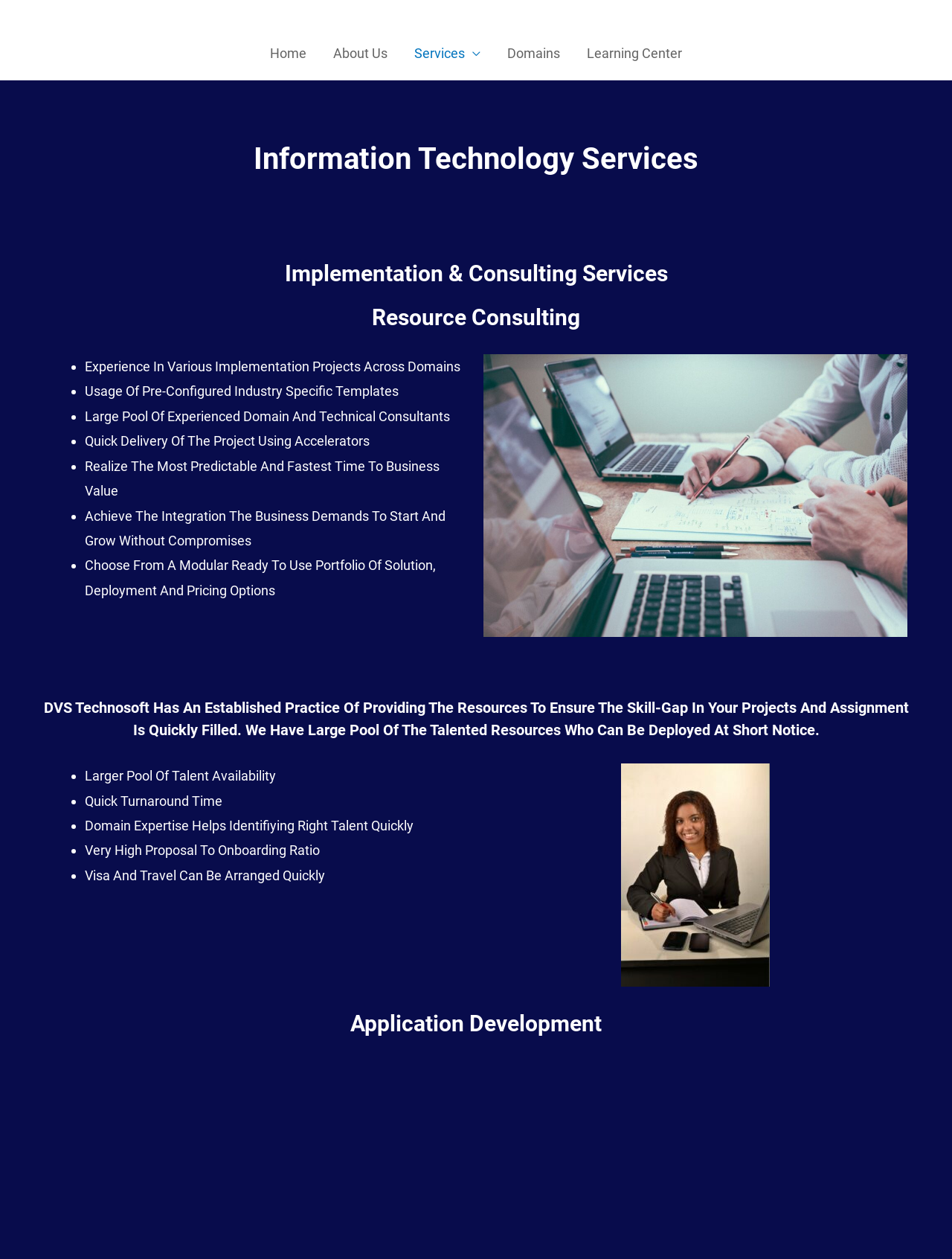Could you identify the text that serves as the heading for this webpage?

Information Technology Services